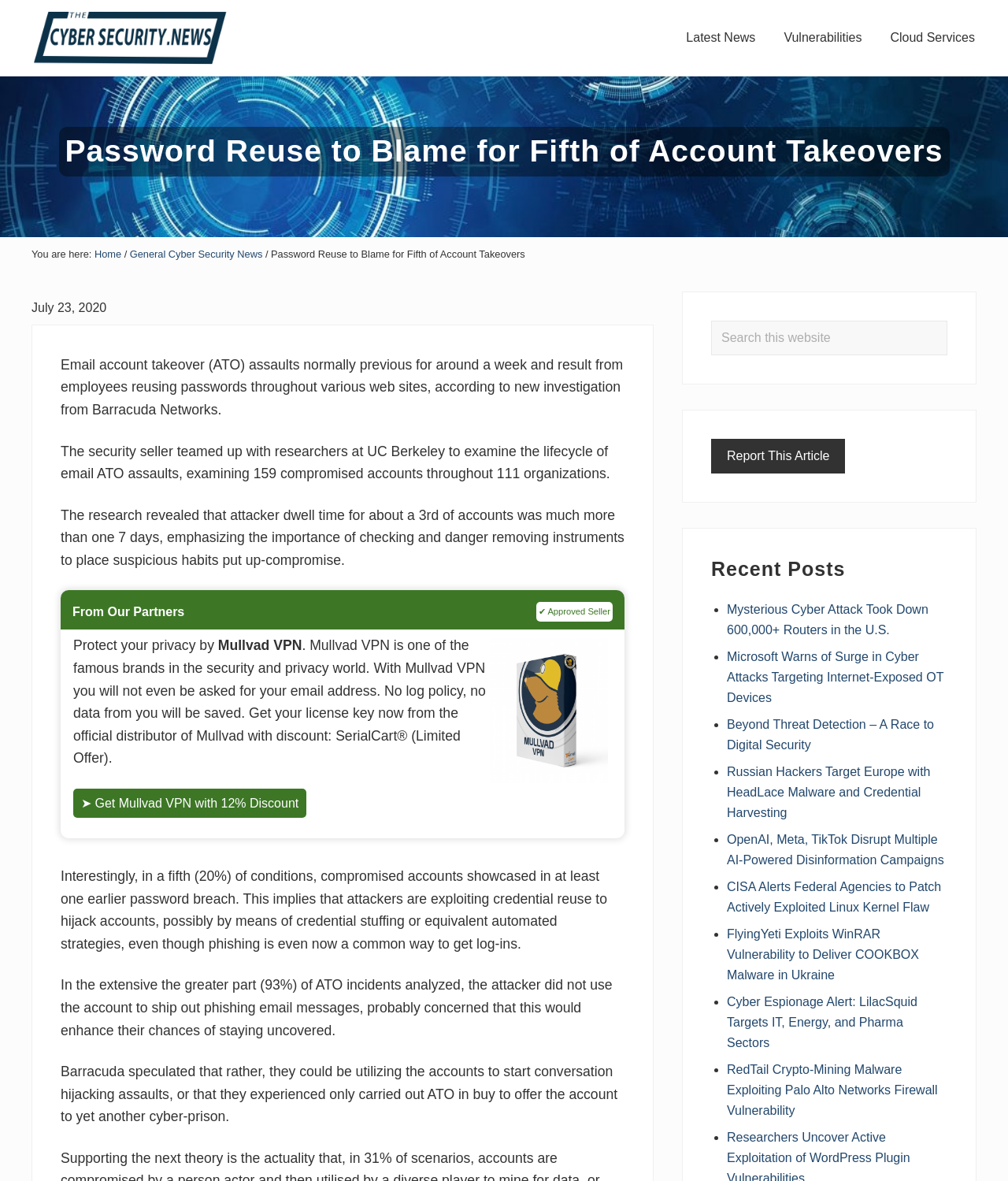Use a single word or phrase to respond to the question:
How many routers were taken down in the U.S. according to a recent cyber attack?

600,000+